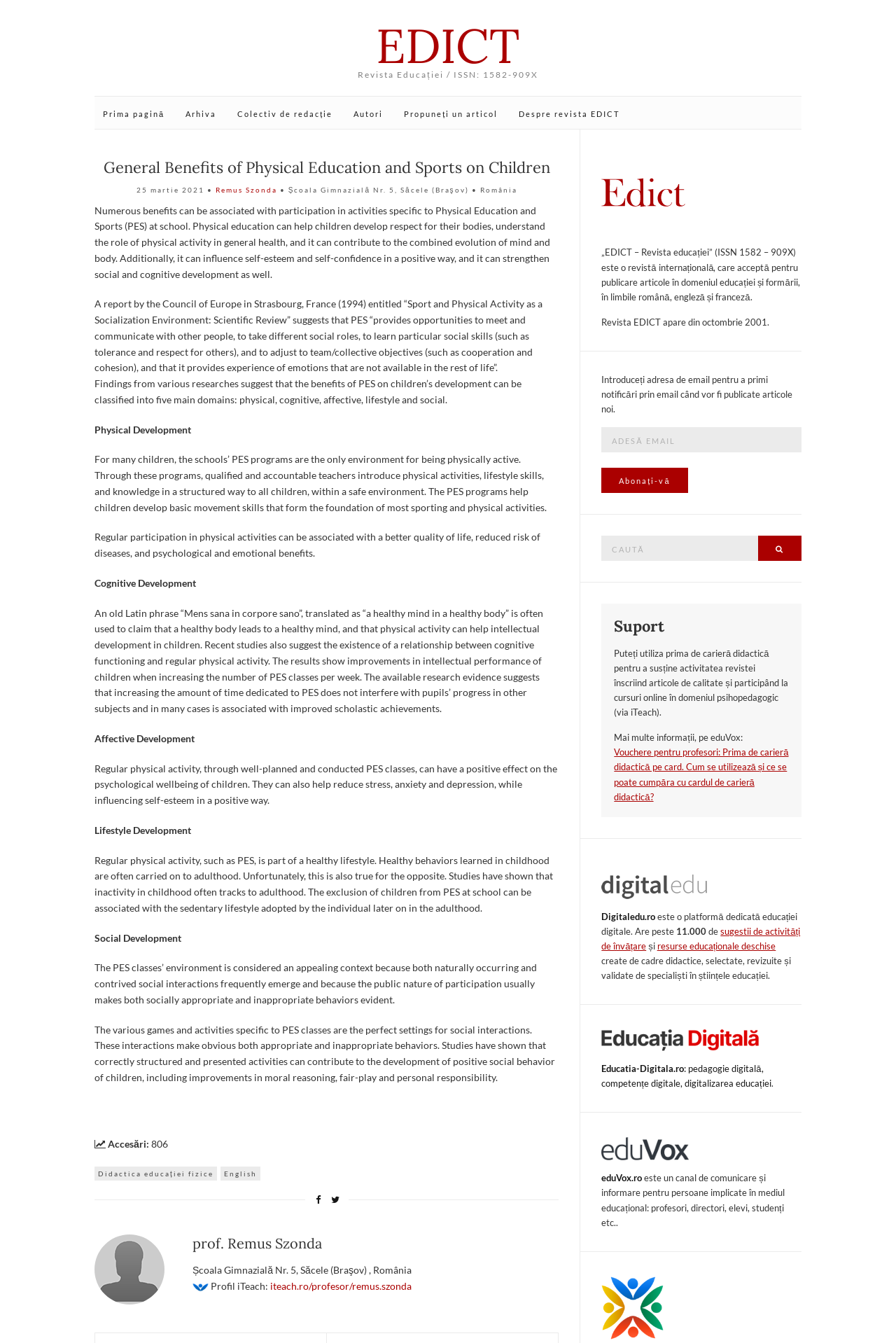Identify the bounding box coordinates of the area you need to click to perform the following instruction: "Search for something".

[0.671, 0.399, 0.895, 0.417]